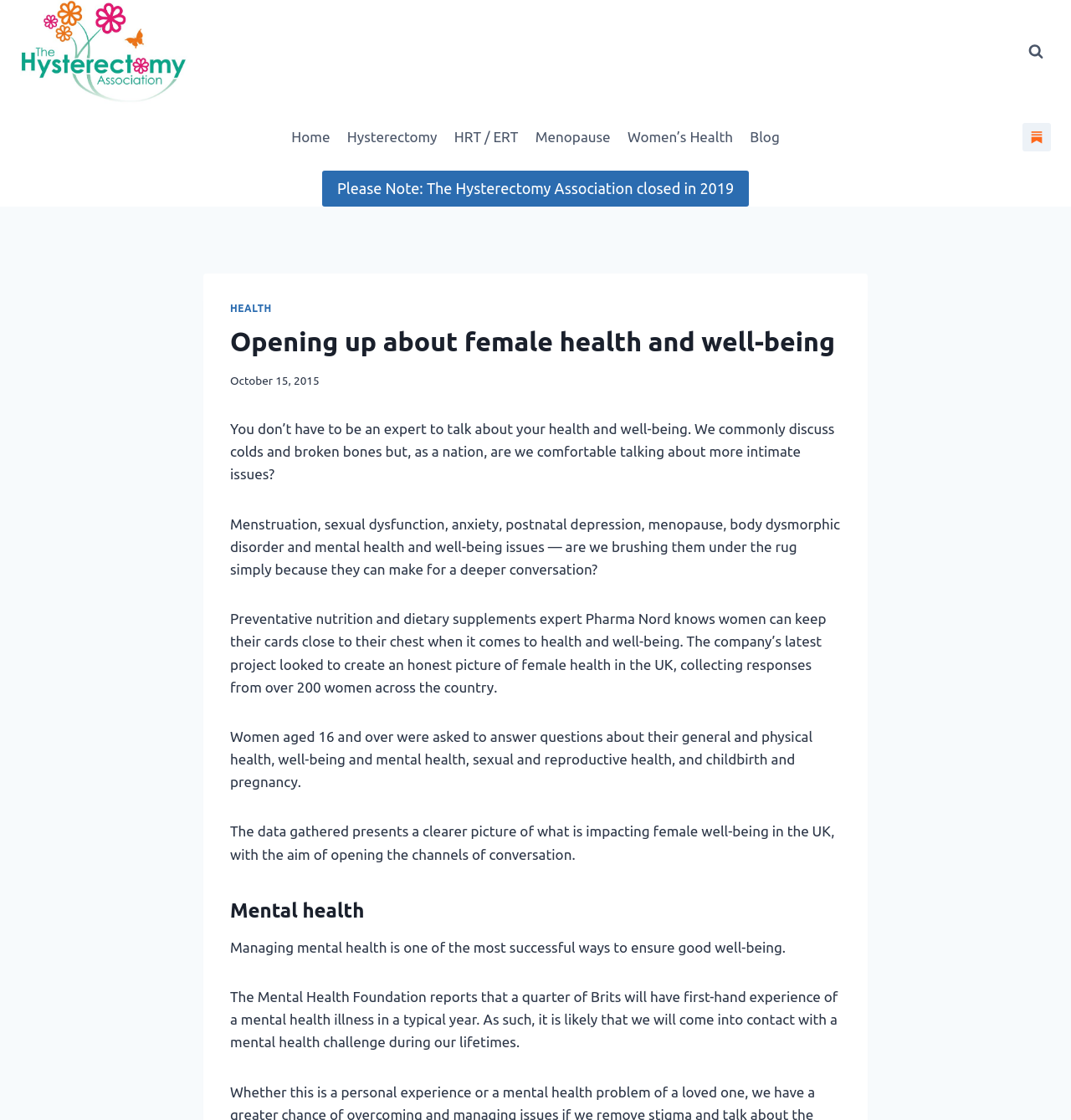What is the purpose of the project?
Use the screenshot to answer the question with a single word or phrase.

To create an honest picture of female health in the UK